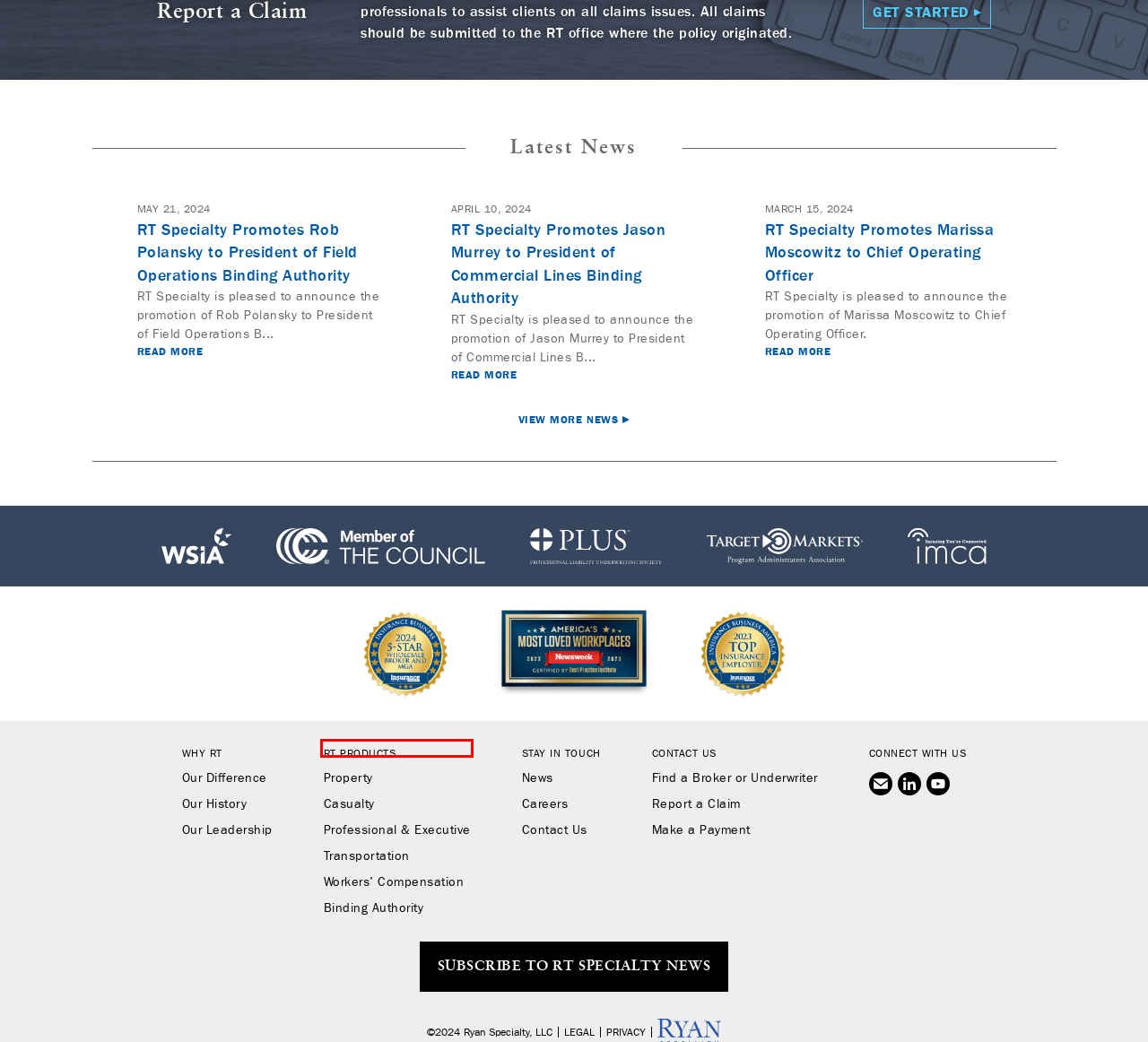Review the webpage screenshot provided, noting the red bounding box around a UI element. Choose the description that best matches the new webpage after clicking the element within the bounding box. The following are the options:
A. RT Specialty Promotes Jason Murrey to President of Commercial Lines Binding Authority – RT Specialty
B. RT Products – RT Specialty
C. RT Specialty Promotes Rob Polansky to President of Field Operations Binding Authority – RT Specialty
D. Find a Broker or Underwriter – RT Specialty
E. Home – Ryan Specialty
F. Property – RT Specialty
G. RT Specialty Promotes Marissa Moscowitz to Chief Operating Officer – RT Specialty
H. Workers' Compensation – RT Specialty

F